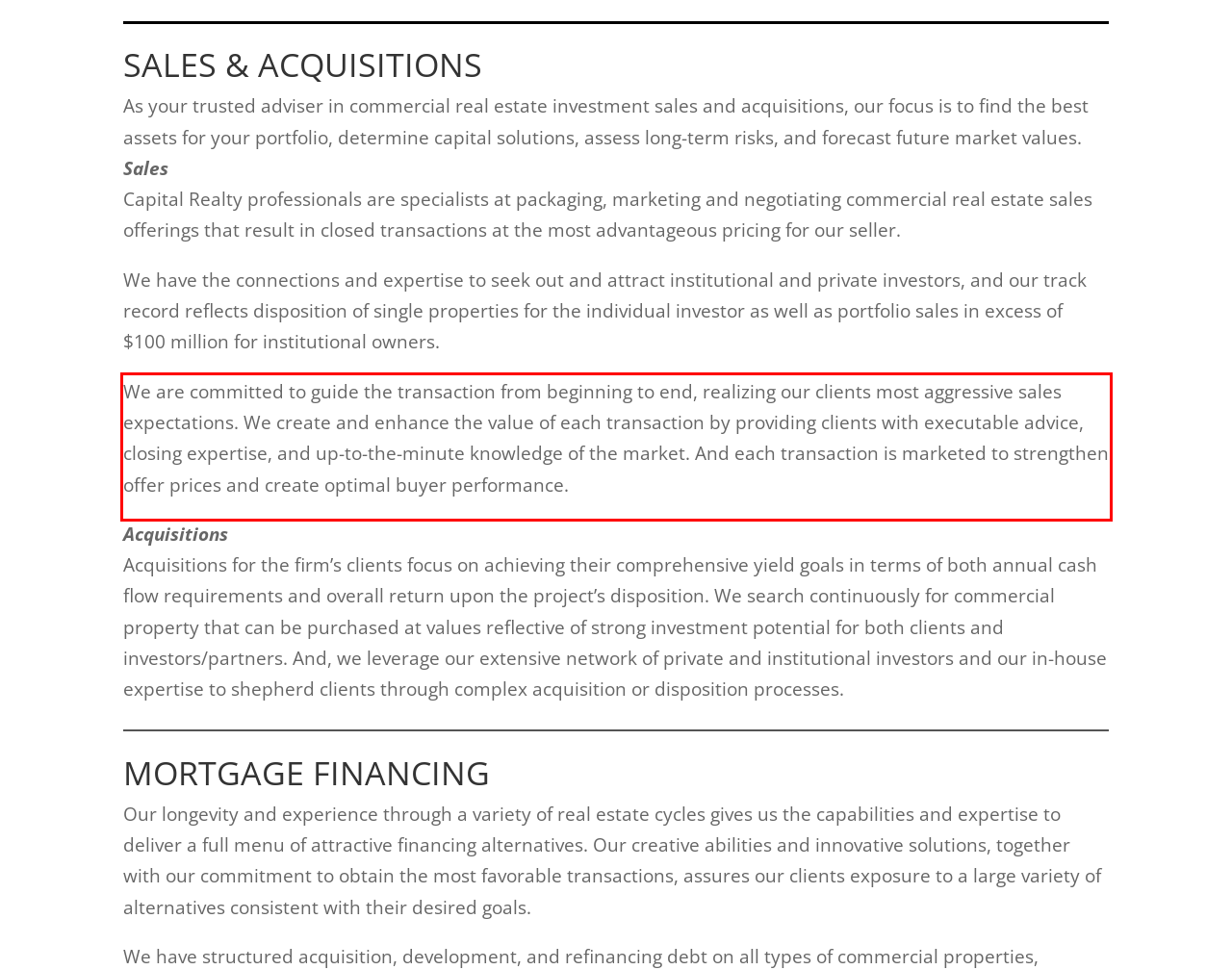Examine the screenshot of the webpage, locate the red bounding box, and generate the text contained within it.

We are committed to guide the transaction from beginning to end, realizing our clients most aggressive sales expectations. We create and enhance the value of each transaction by providing clients with executable advice, closing expertise, and up-to-the-minute knowledge of the market. And each transaction is marketed to strengthen offer prices and create optimal buyer performance.